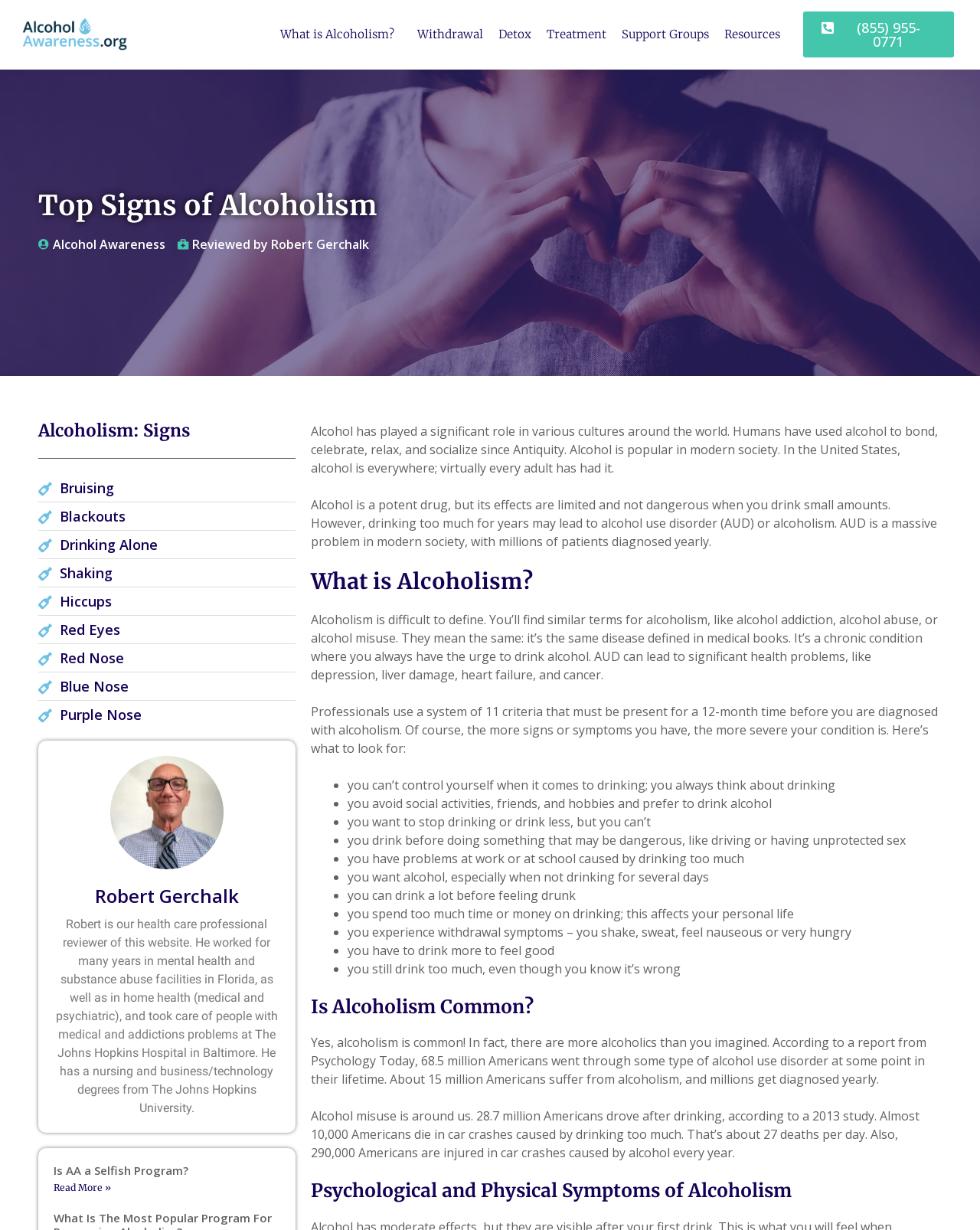Please find the bounding box coordinates of the element that you should click to achieve the following instruction: "Click the 'What is Alcoholism?' link". The coordinates should be presented as four float numbers between 0 and 1: [left, top, right, bottom].

[0.278, 0.014, 0.418, 0.042]